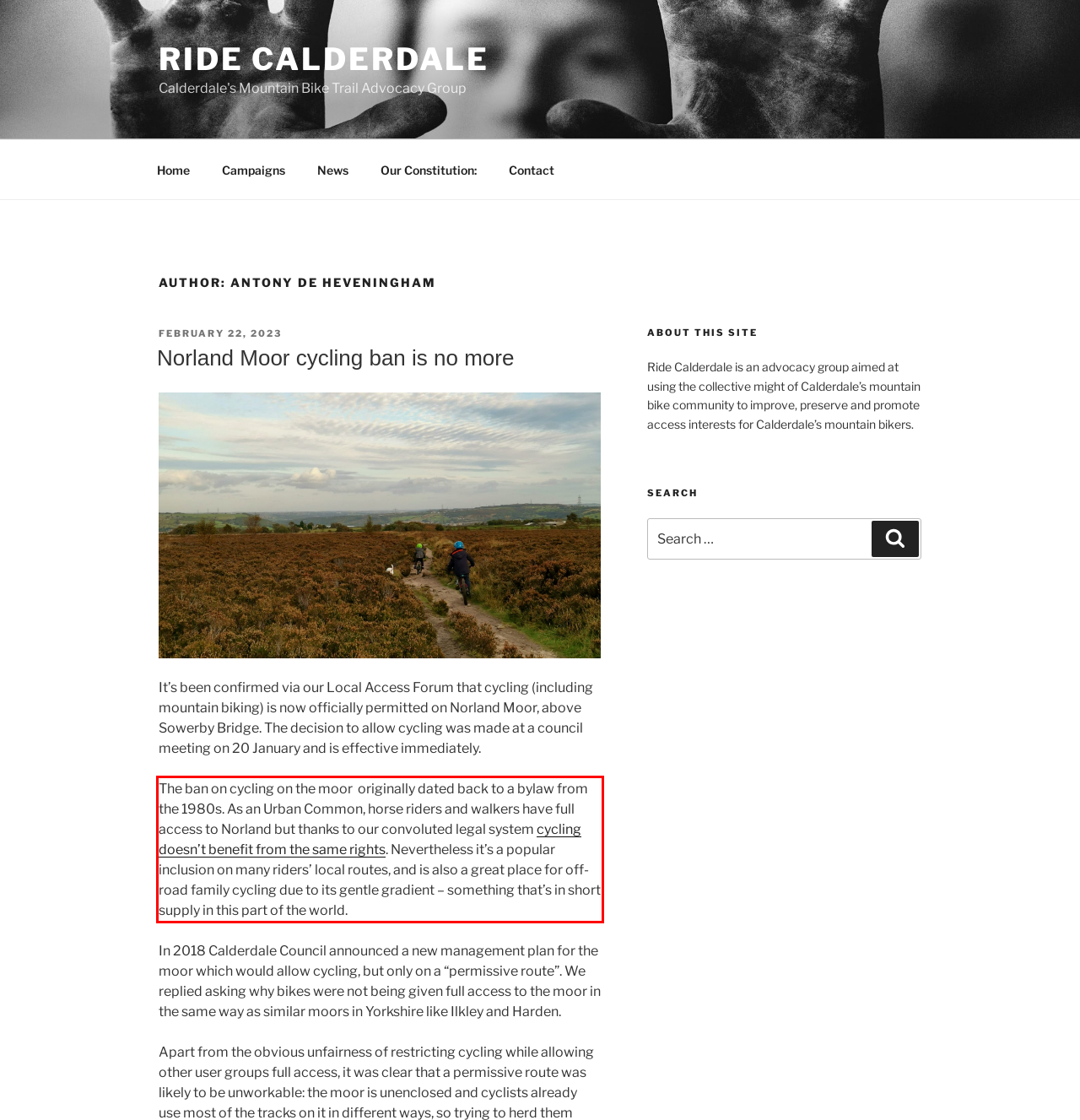You have a screenshot of a webpage with a UI element highlighted by a red bounding box. Use OCR to obtain the text within this highlighted area.

The ban on cycling on the moor originally dated back to a bylaw from the 1980s. As an Urban Common, horse riders and walkers have full access to Norland but thanks to our convoluted legal system cycling doesn’t benefit from the same rights. Nevertheless it’s a popular inclusion on many riders’ local routes, and is also a great place for off-road family cycling due to its gentle gradient – something that’s in short supply in this part of the world.